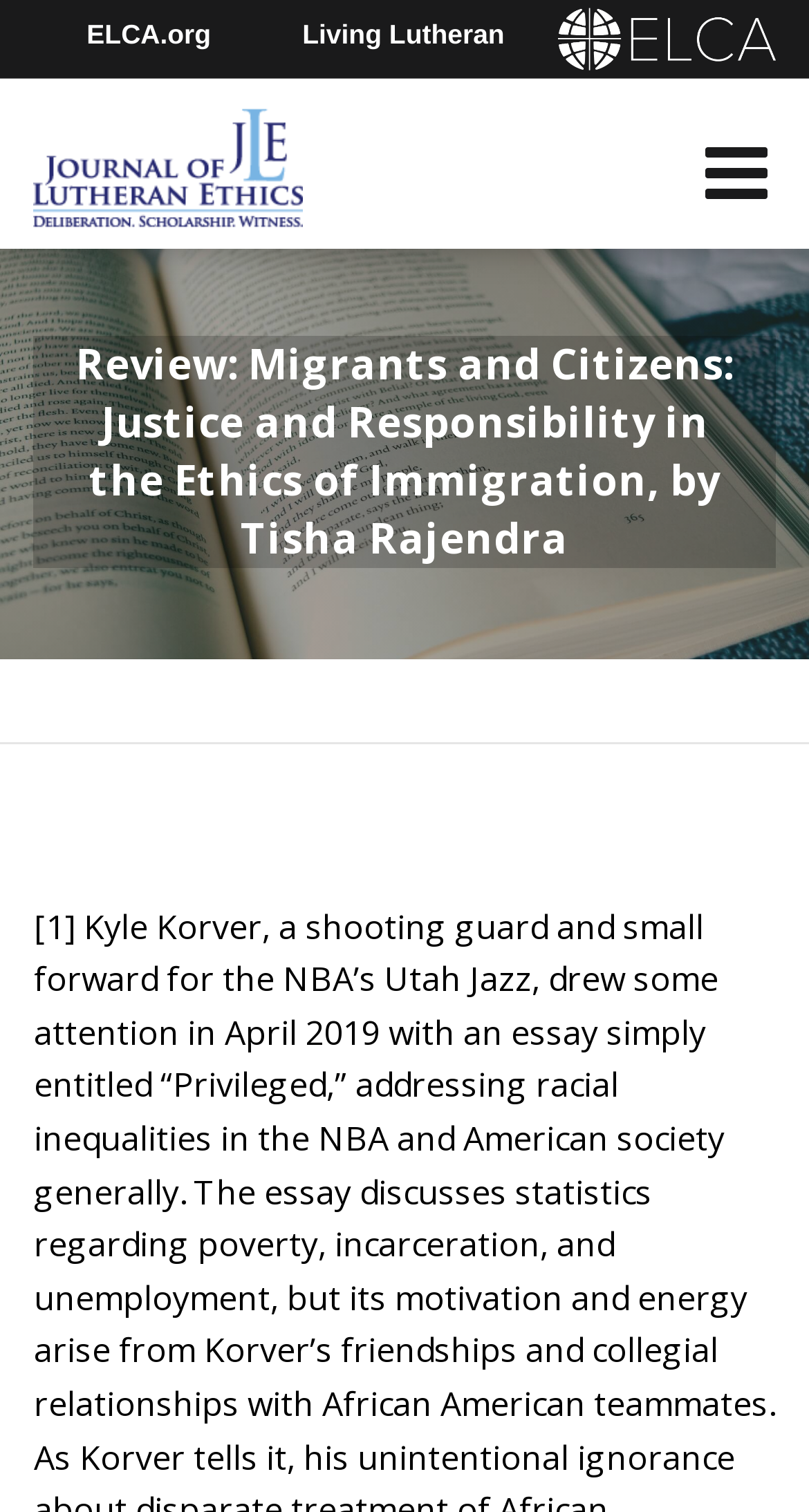Determine the bounding box of the UI component based on this description: "ELCA Directory". The bounding box coordinates should be four float values between 0 and 1, i.e., [left, top, right, bottom].

[0.192, 0.164, 0.539, 0.219]